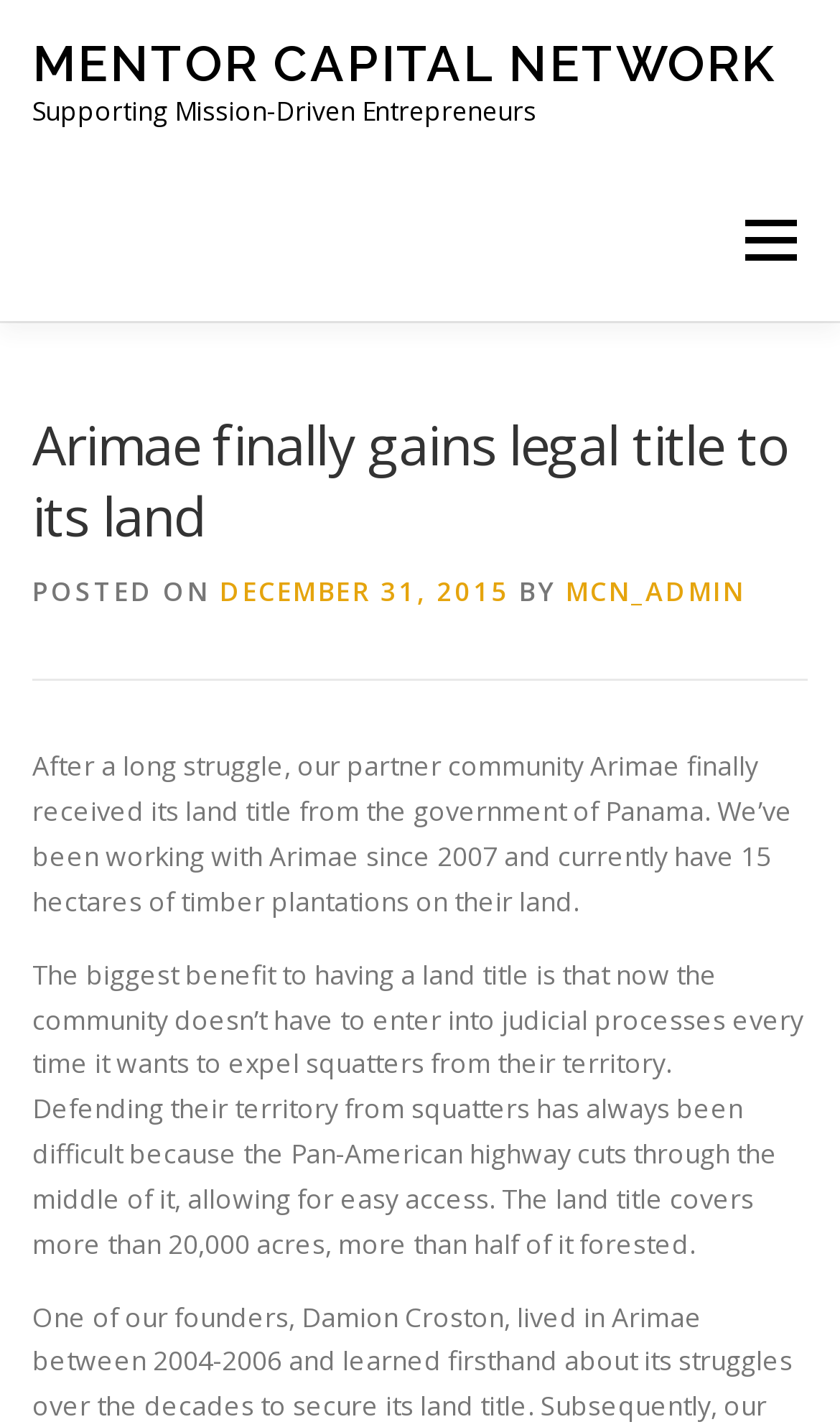Respond to the question below with a concise word or phrase:
What is the benefit of having a land title for Arimae?

Defending territory from squatters